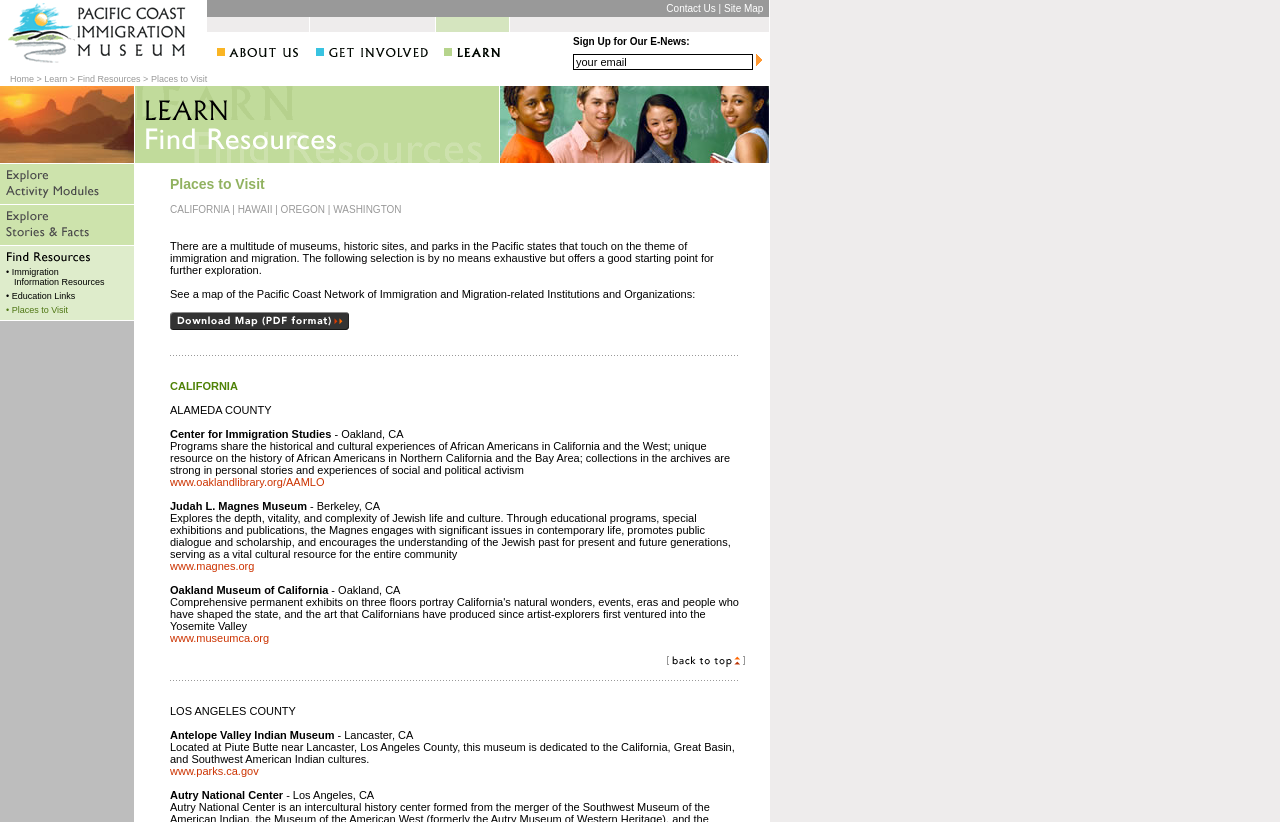Determine the bounding box coordinates of the element's region needed to click to follow the instruction: "Find Resources". Provide these coordinates as four float numbers between 0 and 1, formatted as [left, top, right, bottom].

[0.0, 0.305, 0.105, 0.326]